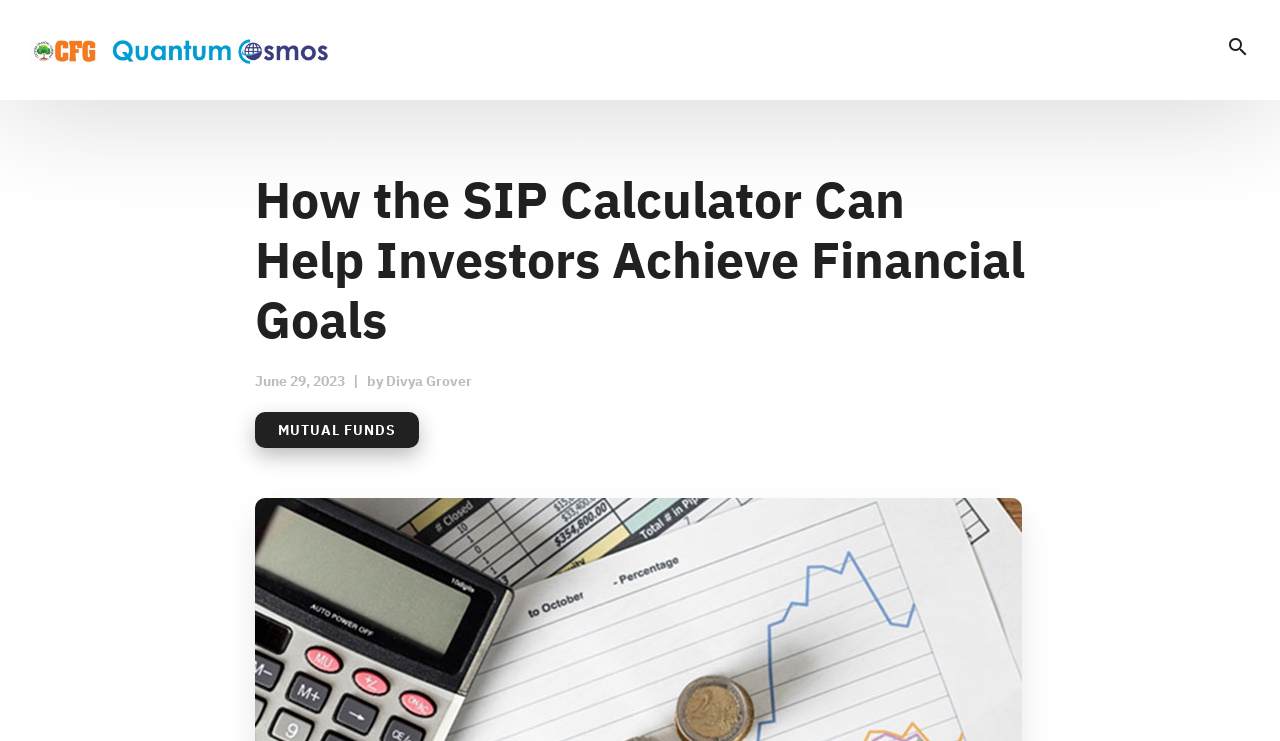What type of investment is mentioned in the webpage?
From the details in the image, provide a complete and detailed answer to the question.

I found the mention of 'MUTUAL FUNDS' as a link on the webpage, which suggests that the webpage is discussing investments, specifically mutual funds.